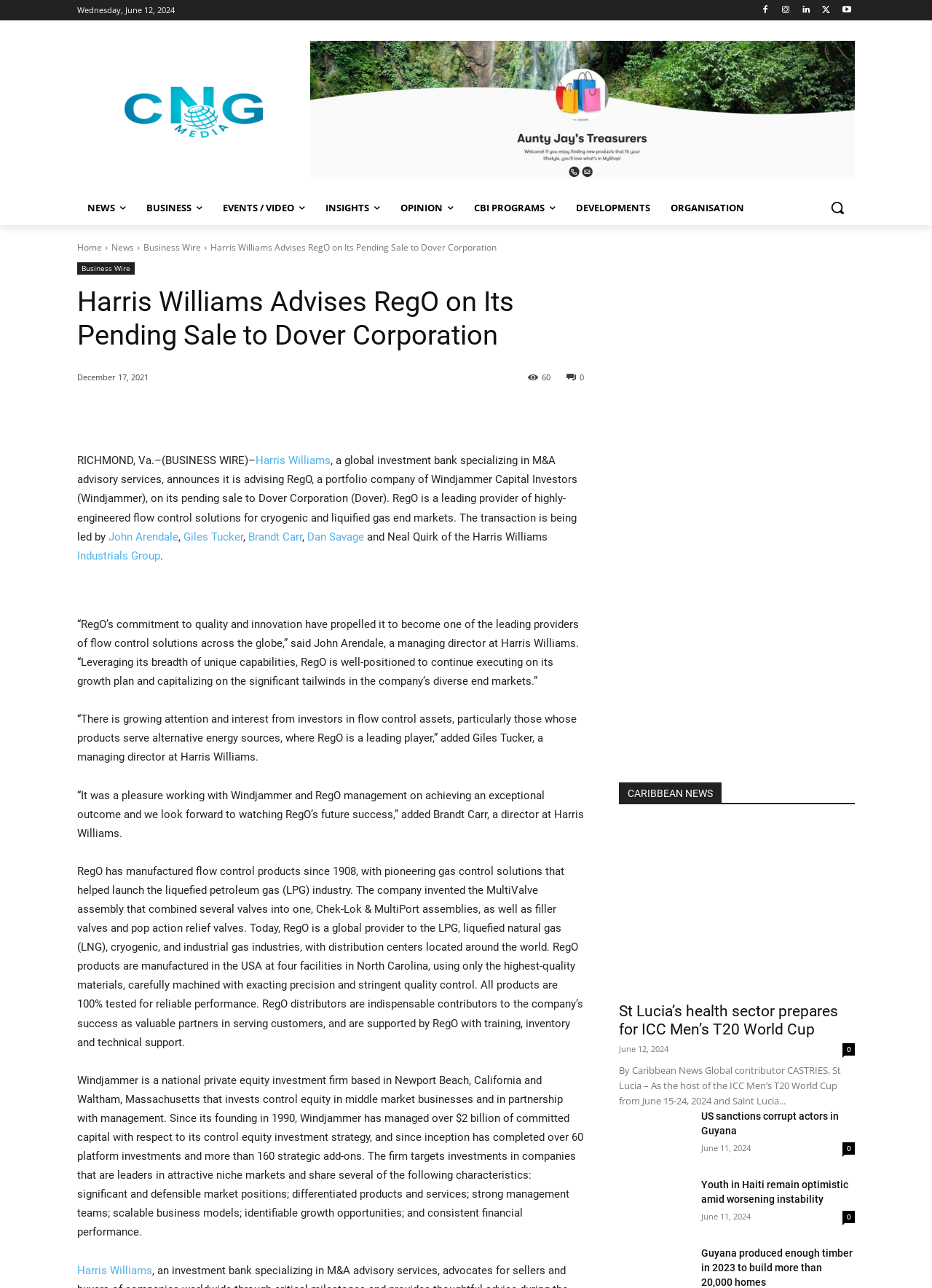Kindly determine the bounding box coordinates for the clickable area to achieve the given instruction: "View the 'CARIBBEAN NEWS' section".

[0.664, 0.607, 0.917, 0.624]